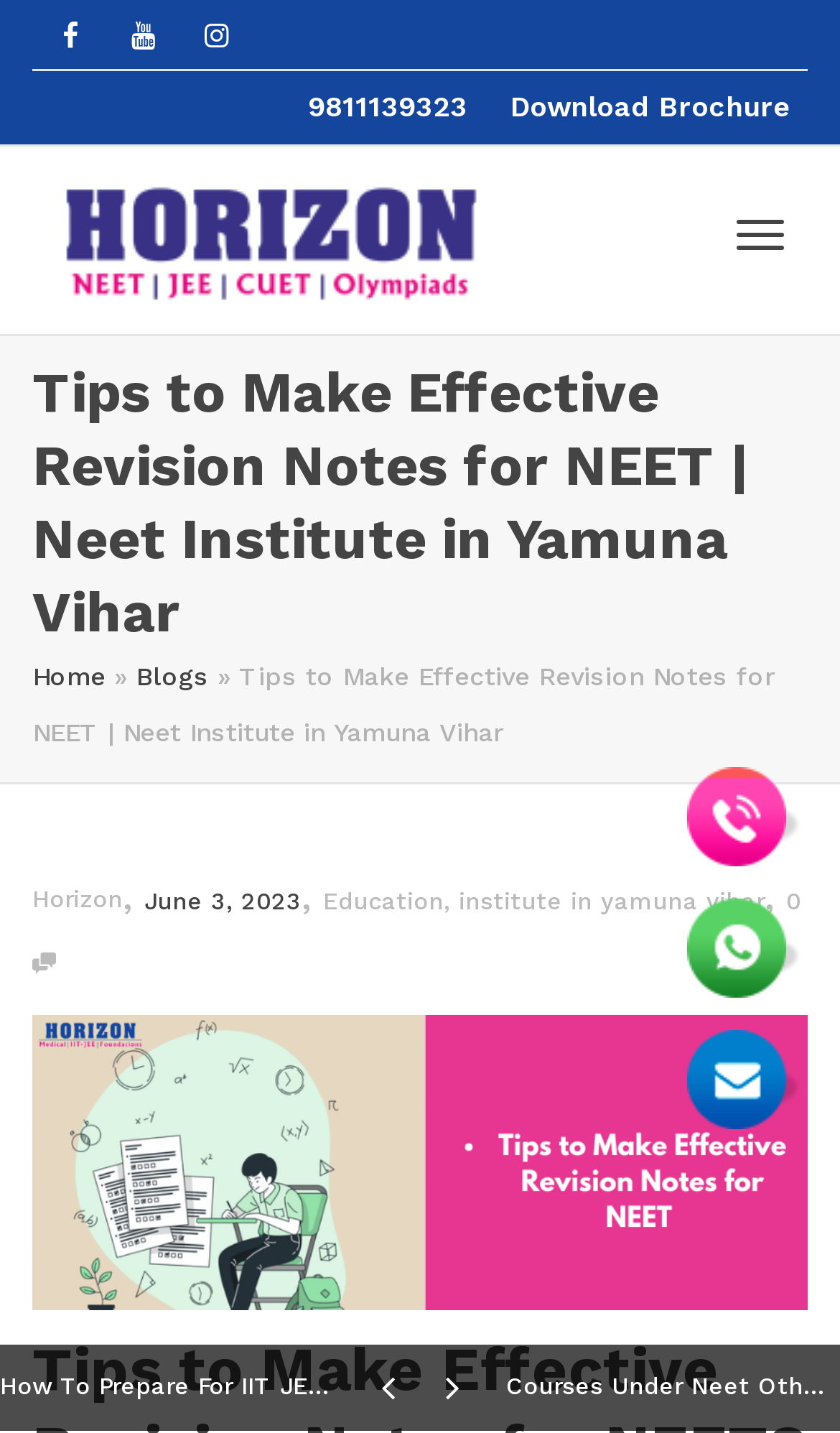Please provide a comprehensive response to the question below by analyzing the image: 
What is the name of the academy?

The name of the academy can be found in the top-left corner of the webpage, where it says 'Horizon Academy' with an image of the academy's logo next to it.